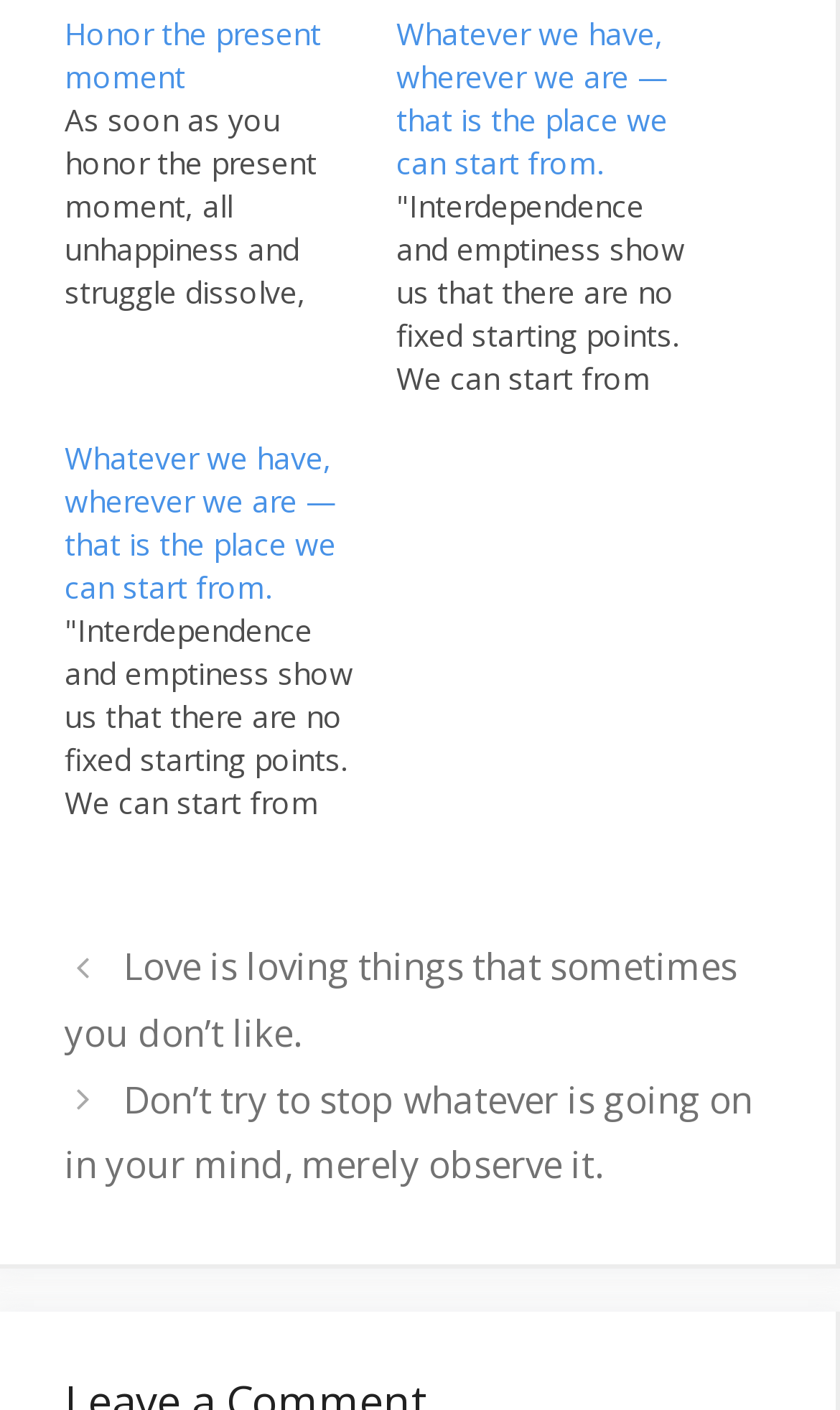What is the tone of the quotes on this webpage?
Using the image provided, answer with just one word or phrase.

Reflective